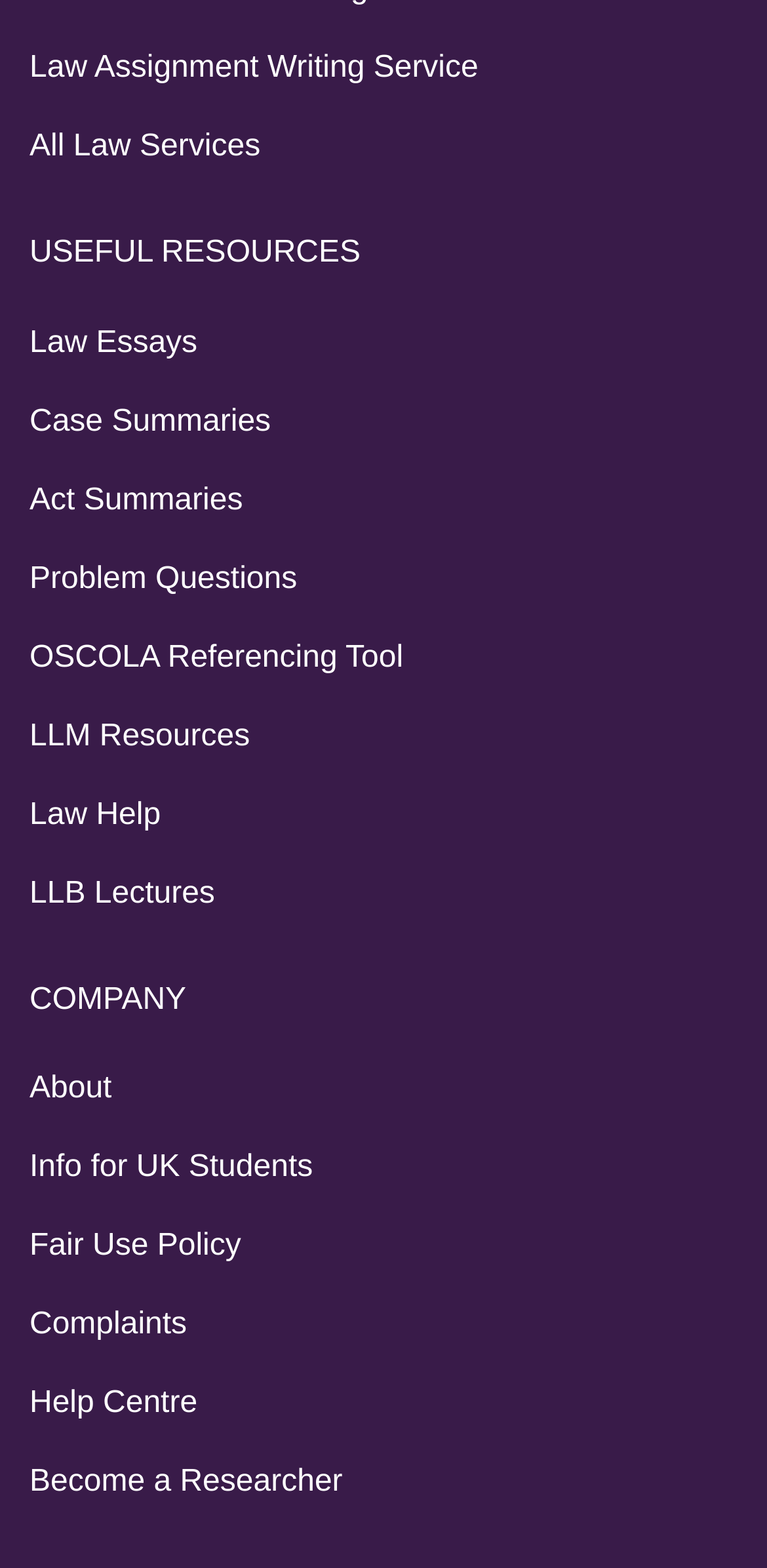What is the last link under 'COMPANY'?
Answer the question with a single word or phrase derived from the image.

Help Centre